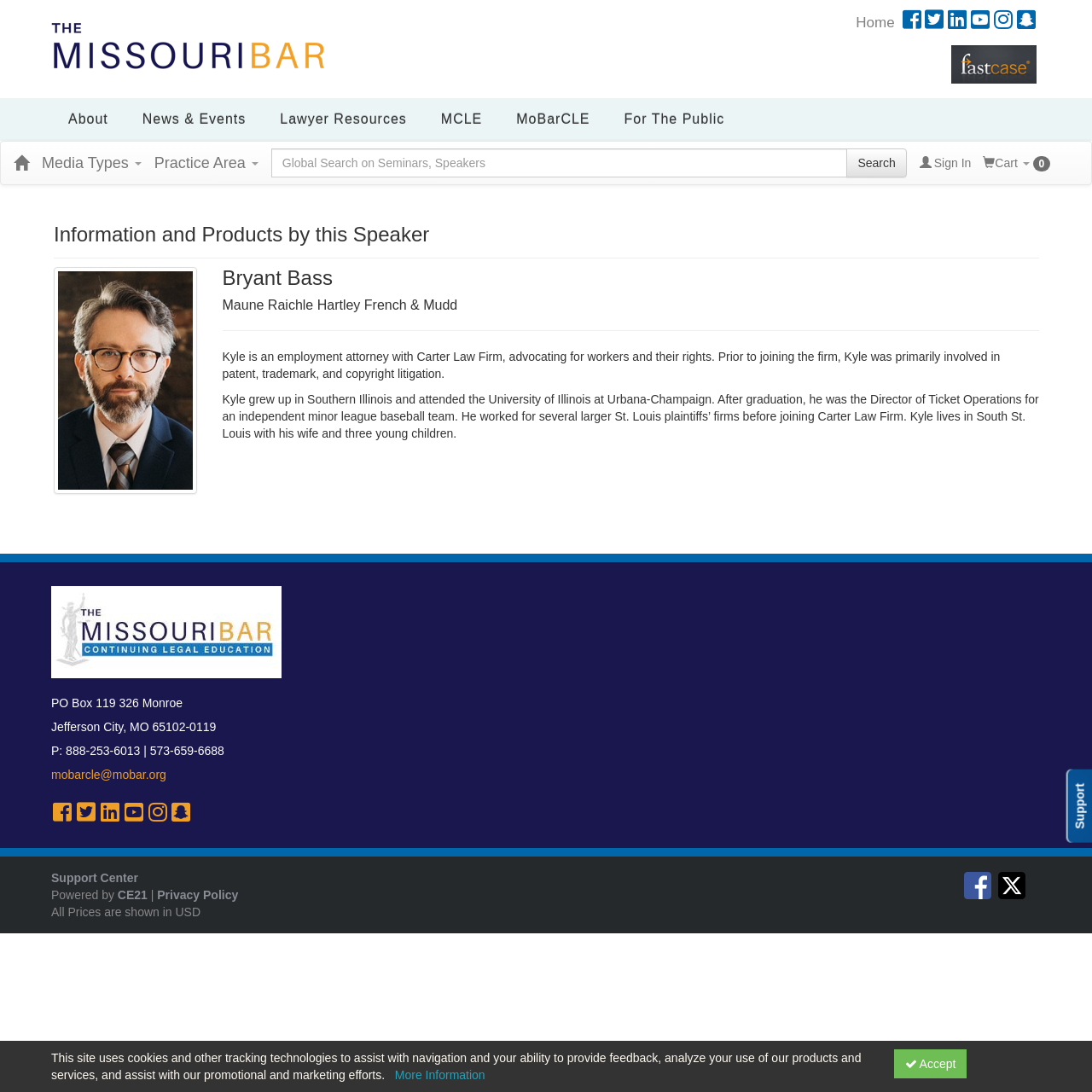Respond to the question below with a single word or phrase:
What is the purpose of the search bar?

To search for products or seminars